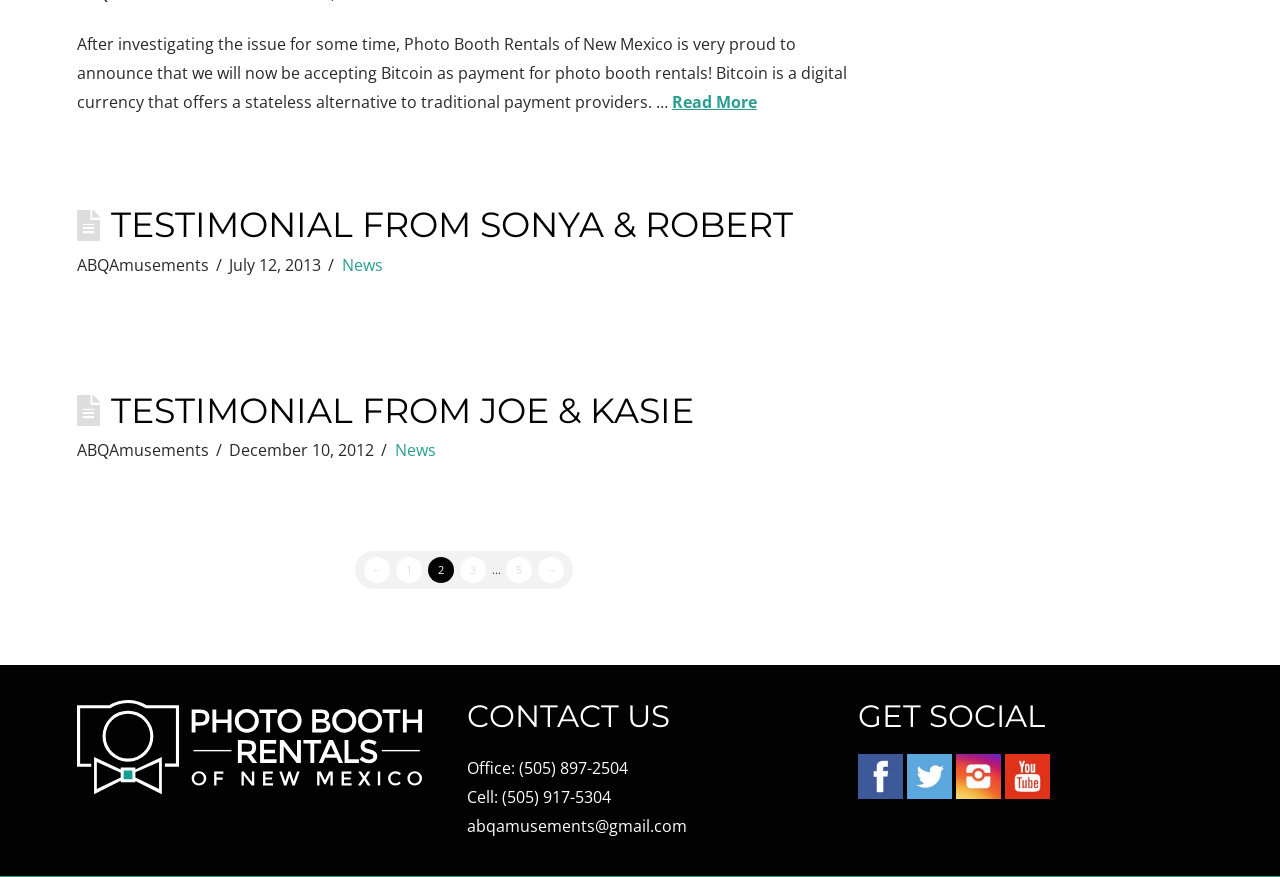What is the phone number of the office?
Based on the image content, provide your answer in one word or a short phrase.

(505) 897-2504